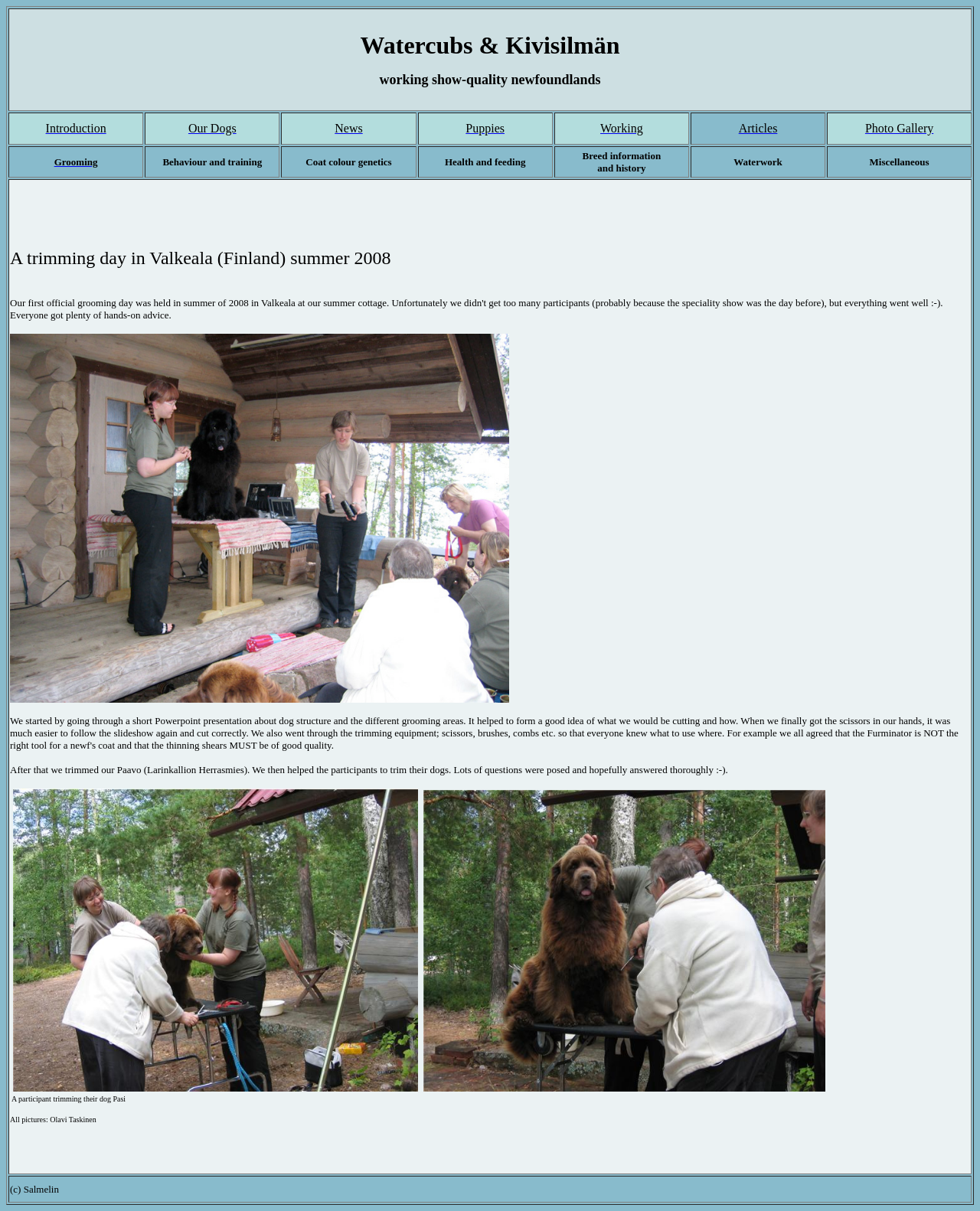How many links are there in the second row of the table?
Can you give a detailed and elaborate answer to the question?

The second row of the table contains 7 gridcells, each with a link. The links are 'Introduction', 'Our Dogs', 'News', 'Puppies', 'Working', 'Articles', and 'Photo Gallery'.